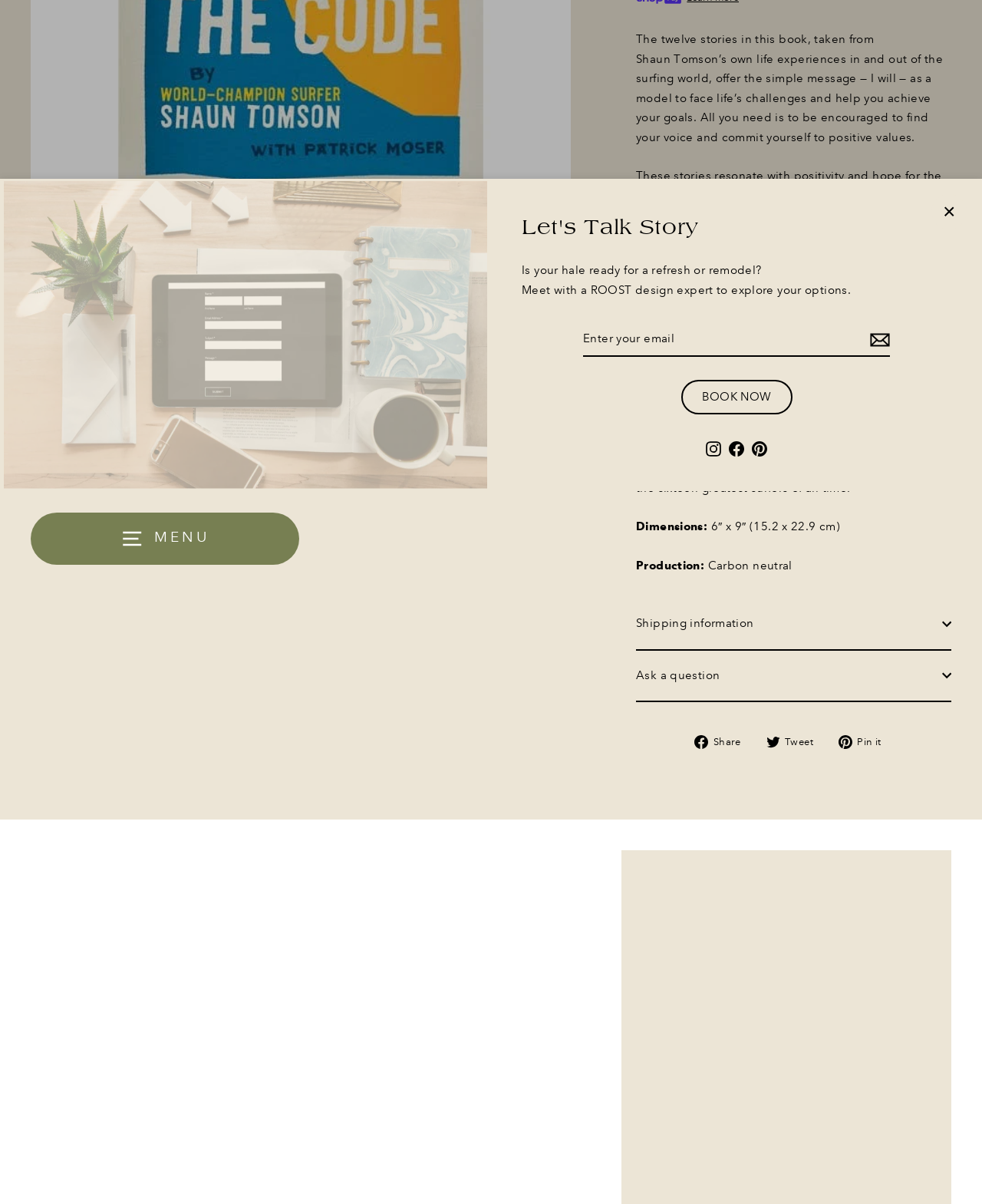Extract the bounding box coordinates for the described element: "Shipping information". The coordinates should be represented as four float numbers between 0 and 1: [left, top, right, bottom].

[0.648, 0.497, 0.969, 0.539]